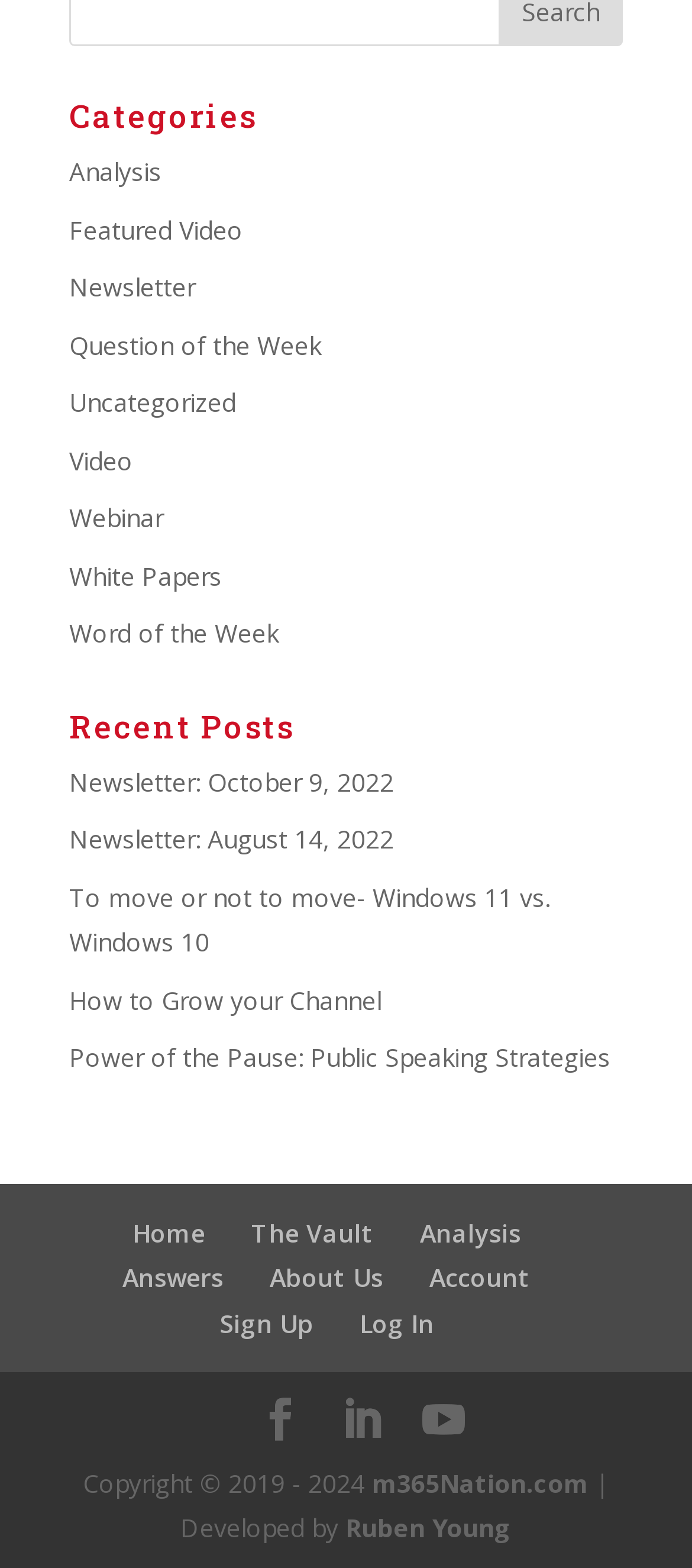Determine the bounding box coordinates for the element that should be clicked to follow this instruction: "Read the newsletter from October 9, 2022". The coordinates should be given as four float numbers between 0 and 1, in the format [left, top, right, bottom].

[0.1, 0.487, 0.569, 0.509]